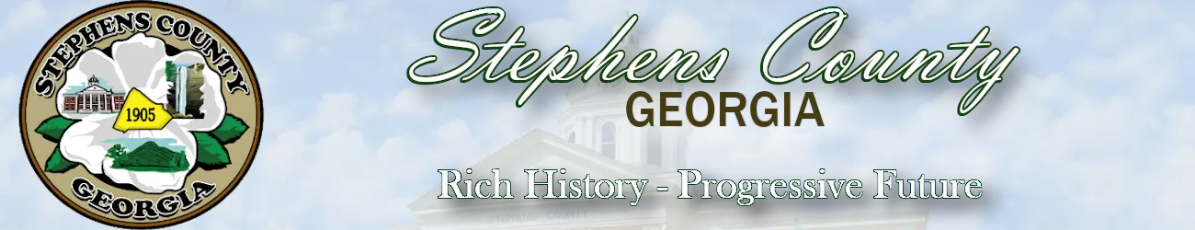Elaborate on all the key elements and details present in the image.

The image features the official logo of Stephens County, Georgia, which prominently includes the county's name and the word "Georgia" displayed in elegant typography. Surrounding the name is a circular emblem adorned with symbolic elements; a historical building representing the area's heritage, and a green landscape that signifies nature and progress. The logo is visually complemented by the tagline "Rich History - Progressive Future," reflecting the county's commitment to honoring its past while looking forward to development and innovation. This emblem encapsulates the essence of Stephens County, highlighting its dedication to community and growth.